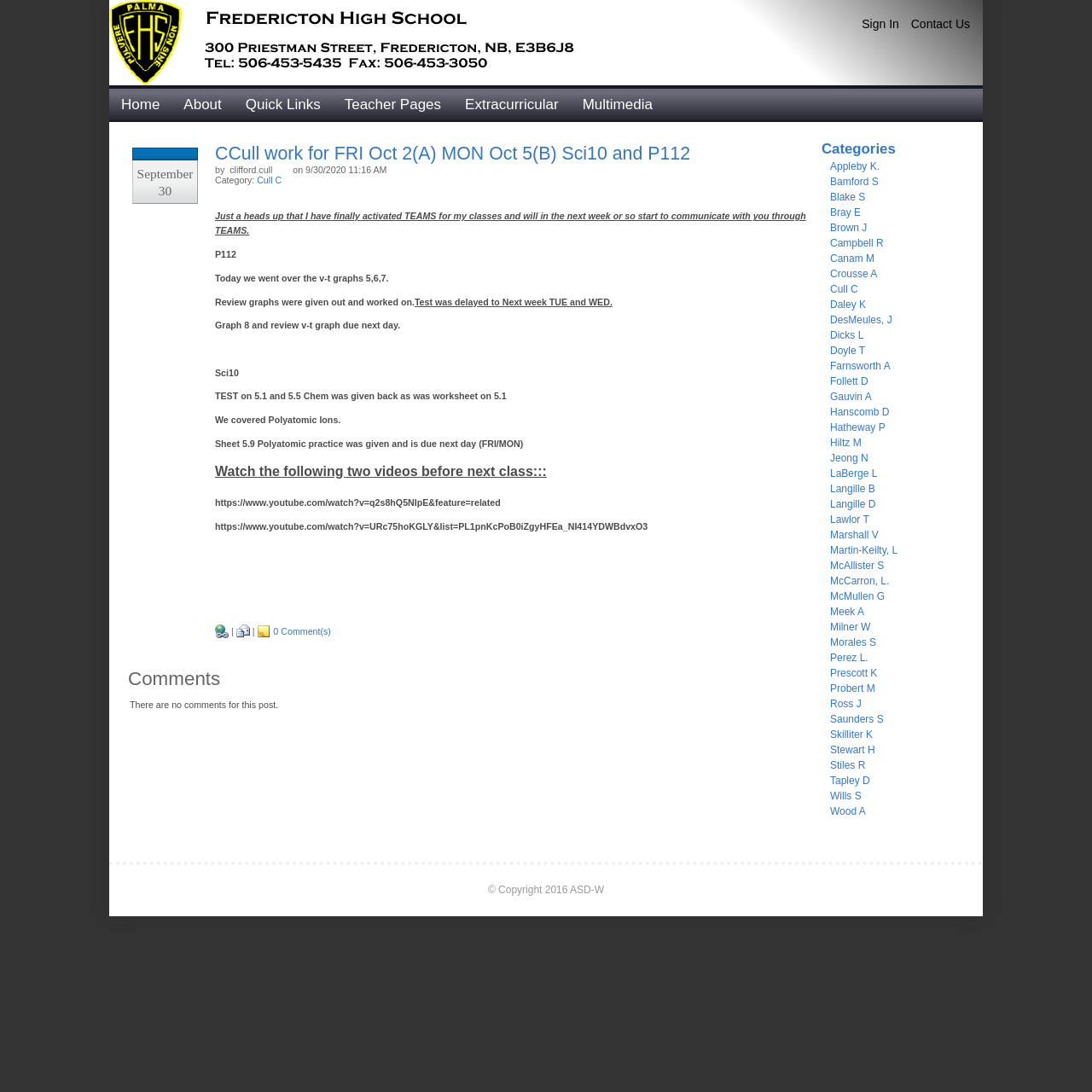Create a detailed narrative of the webpage’s visual and textual elements.

This webpage appears to be a teacher's webpage, specifically for Clifford Cull. At the top of the page, there are links to "Sign In" and "Contact Us". Below that, there is a navigation menu with links to "Home", "About", "Quick Links", "Teacher Pages", "Extracurricular", and "Multimedia".

The main content of the page is a blog post titled "CCull work for FRI Oct 2(A) MON Oct 5(B) Sci10 and P112". The post is dated September 30 and includes a lengthy message from the teacher, Clifford Cull, to his students. The message discusses the activation of TEAMS for his classes, a review of v-t graphs, and a test on 5.1 and 5.5 Chem. It also mentions the coverage of Polyatomic Ions and provides links to two YouTube videos for students to watch before the next class.

Below the blog post, there is a section for comments, but it indicates that there are no comments for this post. On the right-hand side of the page, there is a list of categories, which appears to be a list of teachers' names.

Overall, the webpage is a platform for the teacher to communicate with his students and share information about his classes.